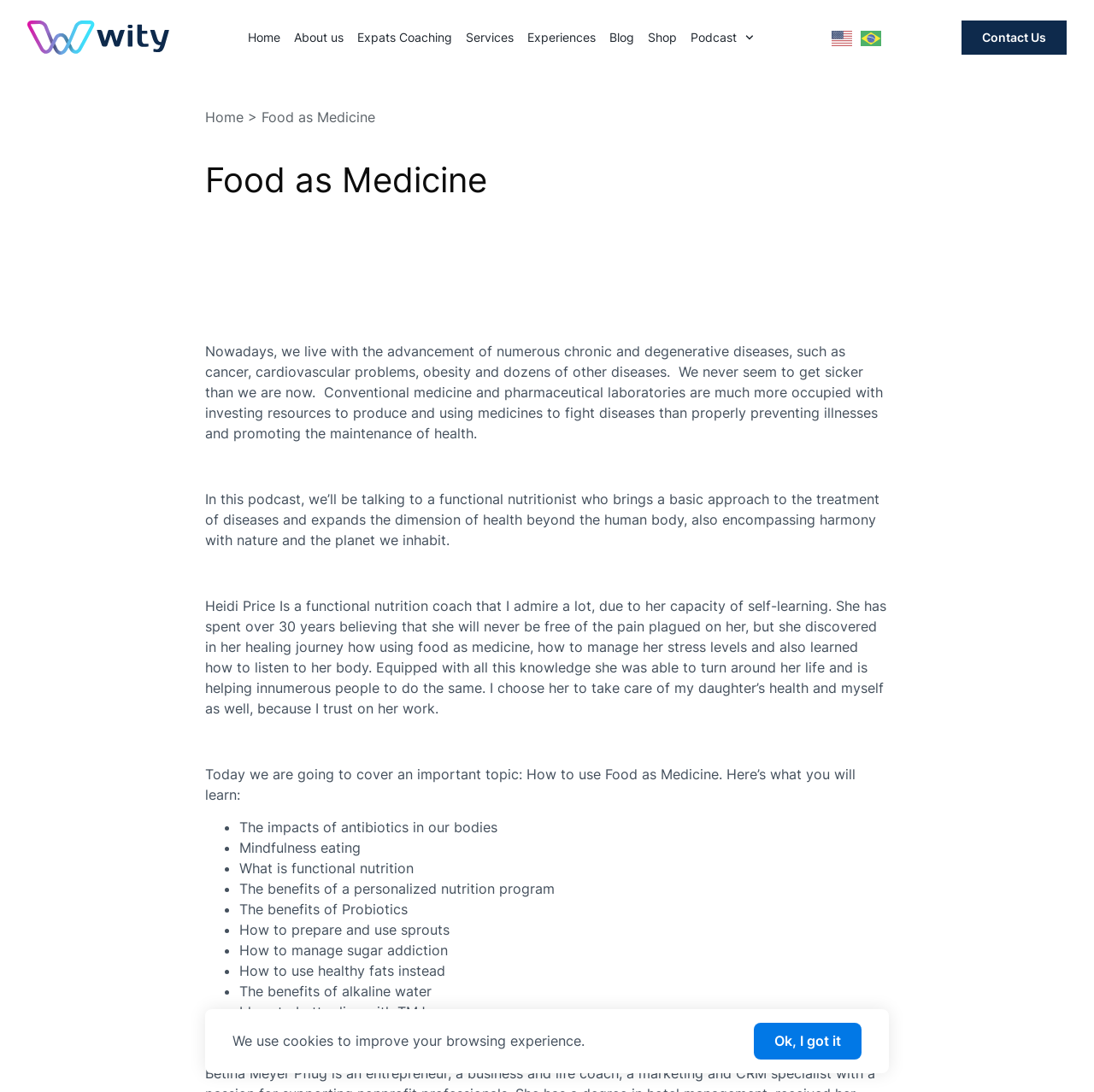Using the description: "Ok, I got it", identify the bounding box of the corresponding UI element in the screenshot.

[0.689, 0.936, 0.788, 0.97]